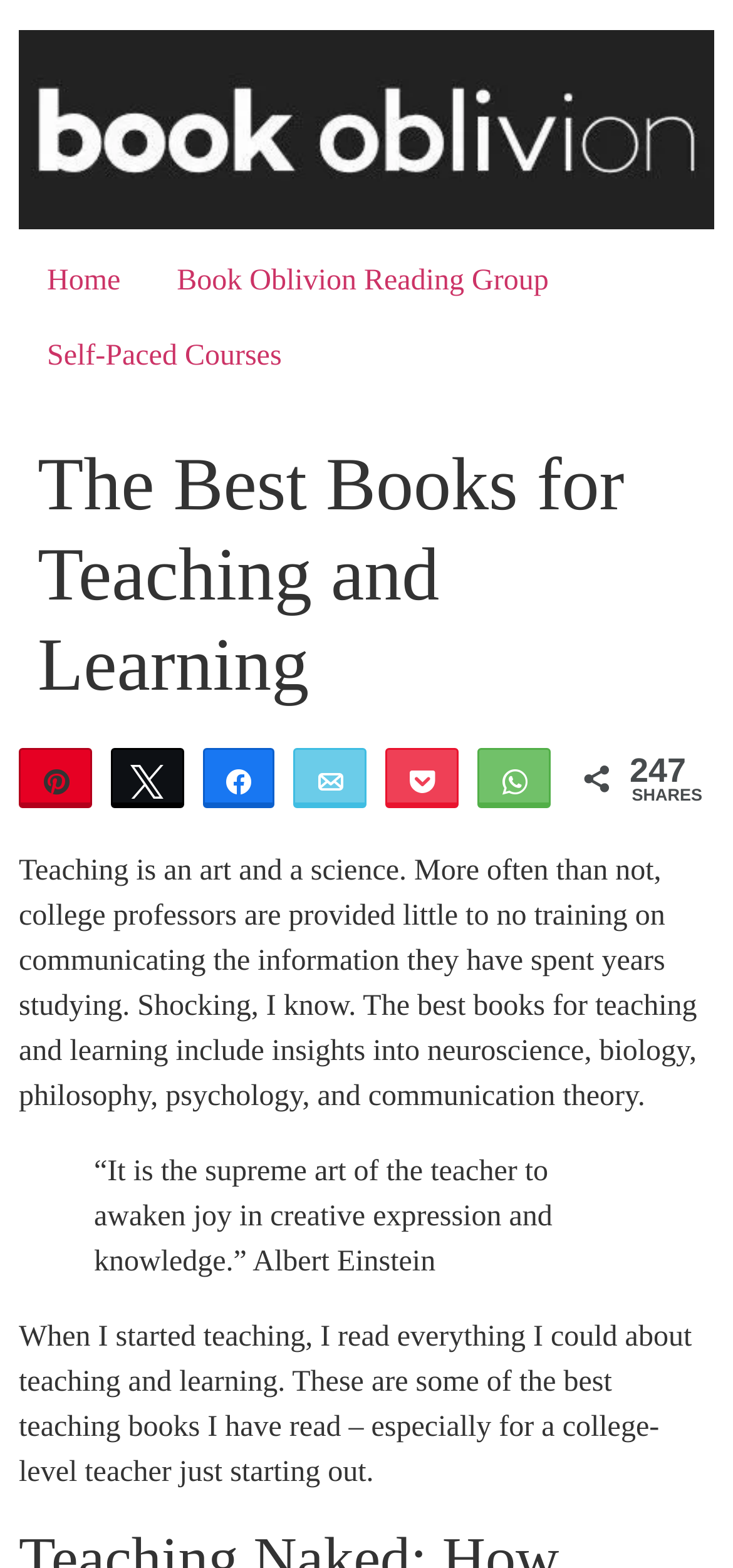Answer the question using only a single word or phrase: 
How many shares does this webpage have?

247